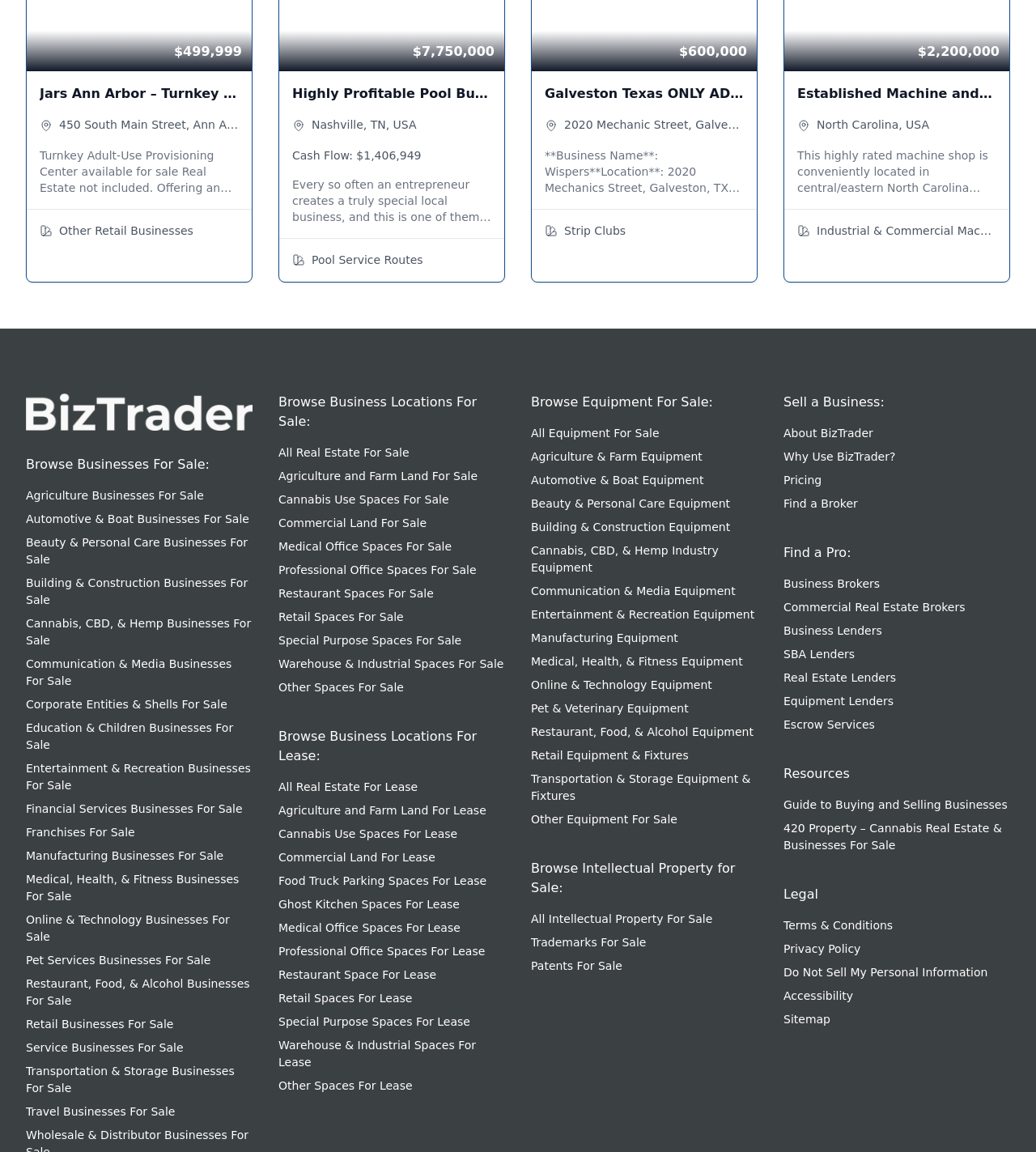Find the bounding box coordinates of the element to click in order to complete this instruction: "View the details of the Jars Ann Arbor – Turnkey Provisioning Center". The bounding box coordinates must be four float numbers between 0 and 1, denoted as [left, top, right, bottom].

[0.038, 0.073, 0.23, 0.09]